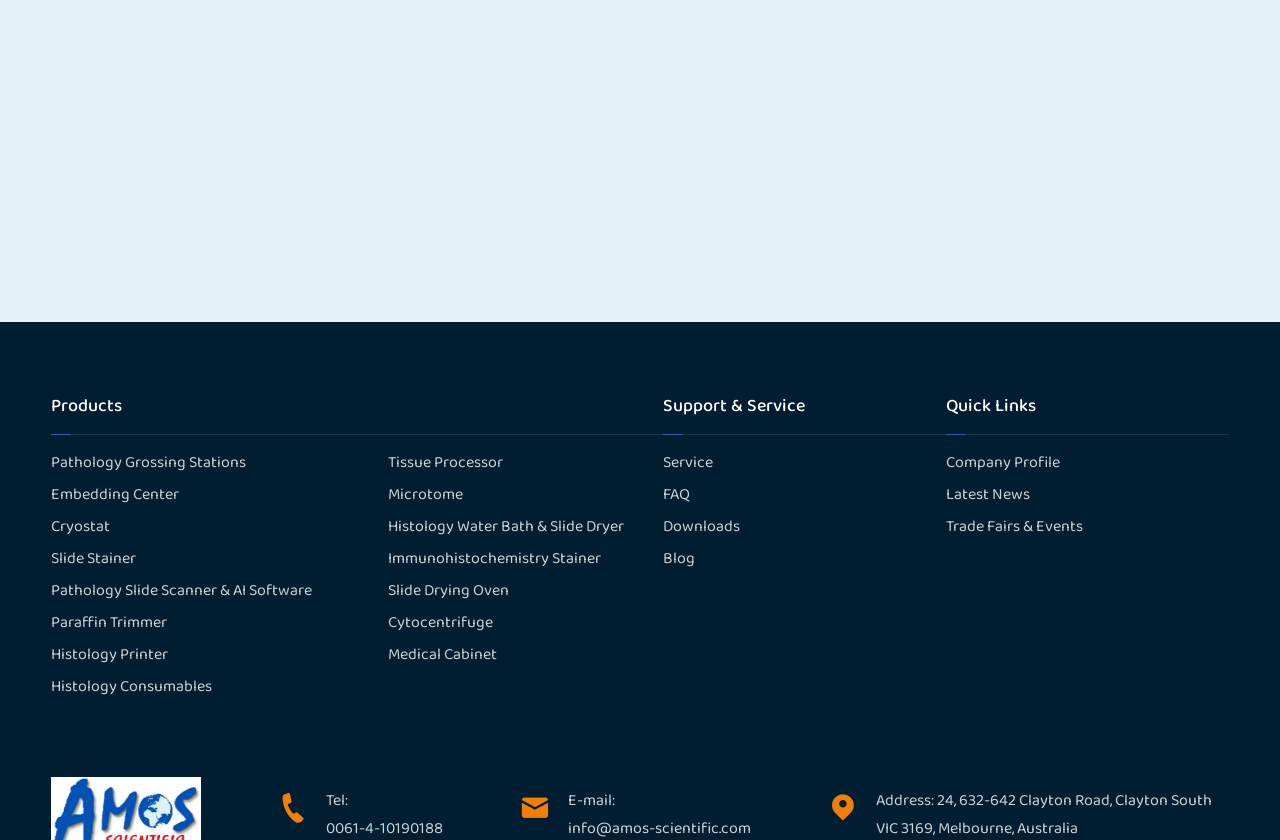Find the bounding box coordinates of the UI element according to this description: "Trade Fairs & Events".

[0.739, 0.609, 0.96, 0.647]